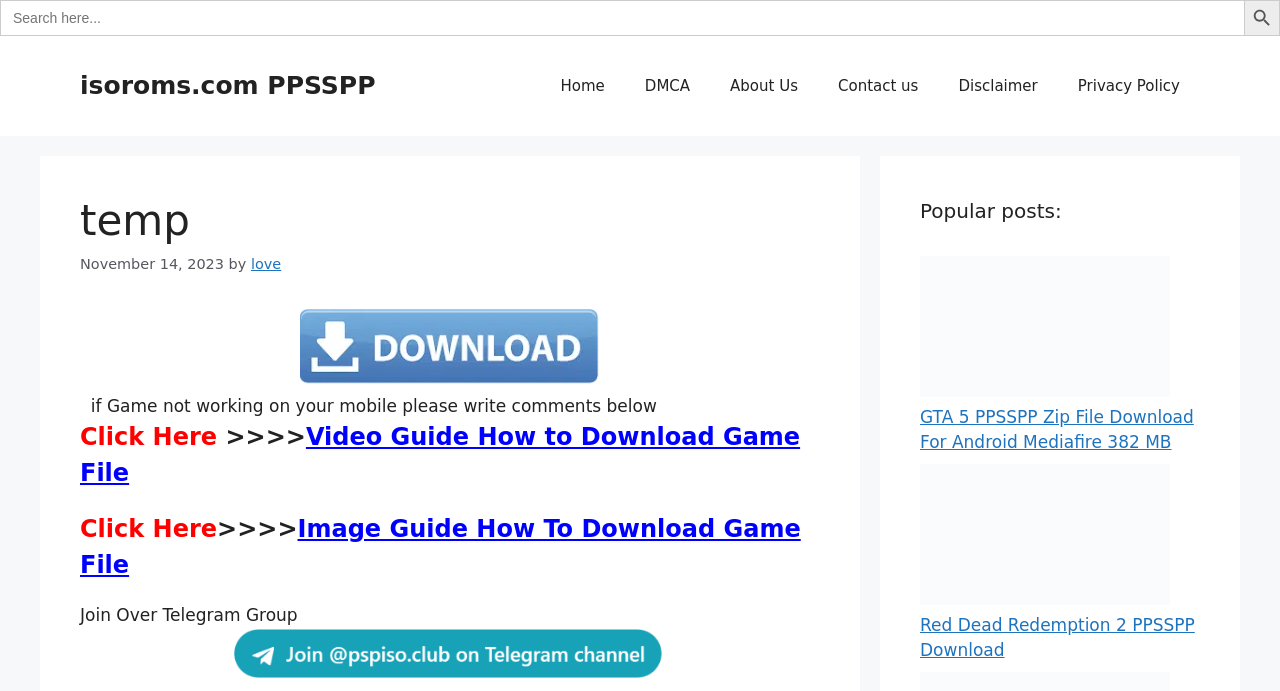Provide the bounding box coordinates, formatted as (top-left x, top-left y, bottom-right x, bottom-right y), with all values being floating point numbers between 0 and 1. Identify the bounding box of the UI element that matches the description: Search Button

[0.972, 0.0, 1.0, 0.052]